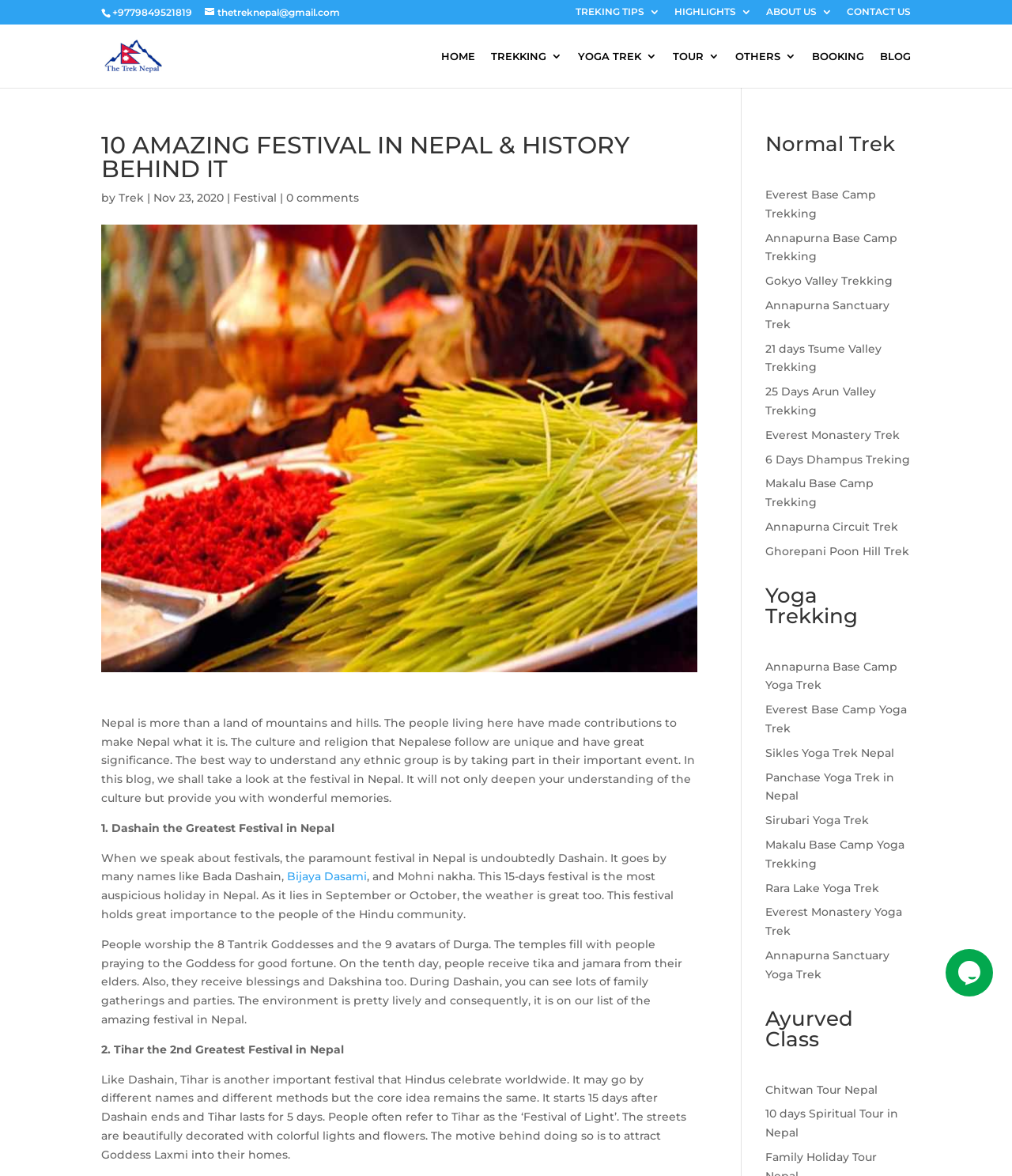Please determine the bounding box coordinates of the element to click on in order to accomplish the following task: "Click the 'BOOKING' link". Ensure the coordinates are four float numbers ranging from 0 to 1, i.e., [left, top, right, bottom].

[0.802, 0.043, 0.854, 0.075]